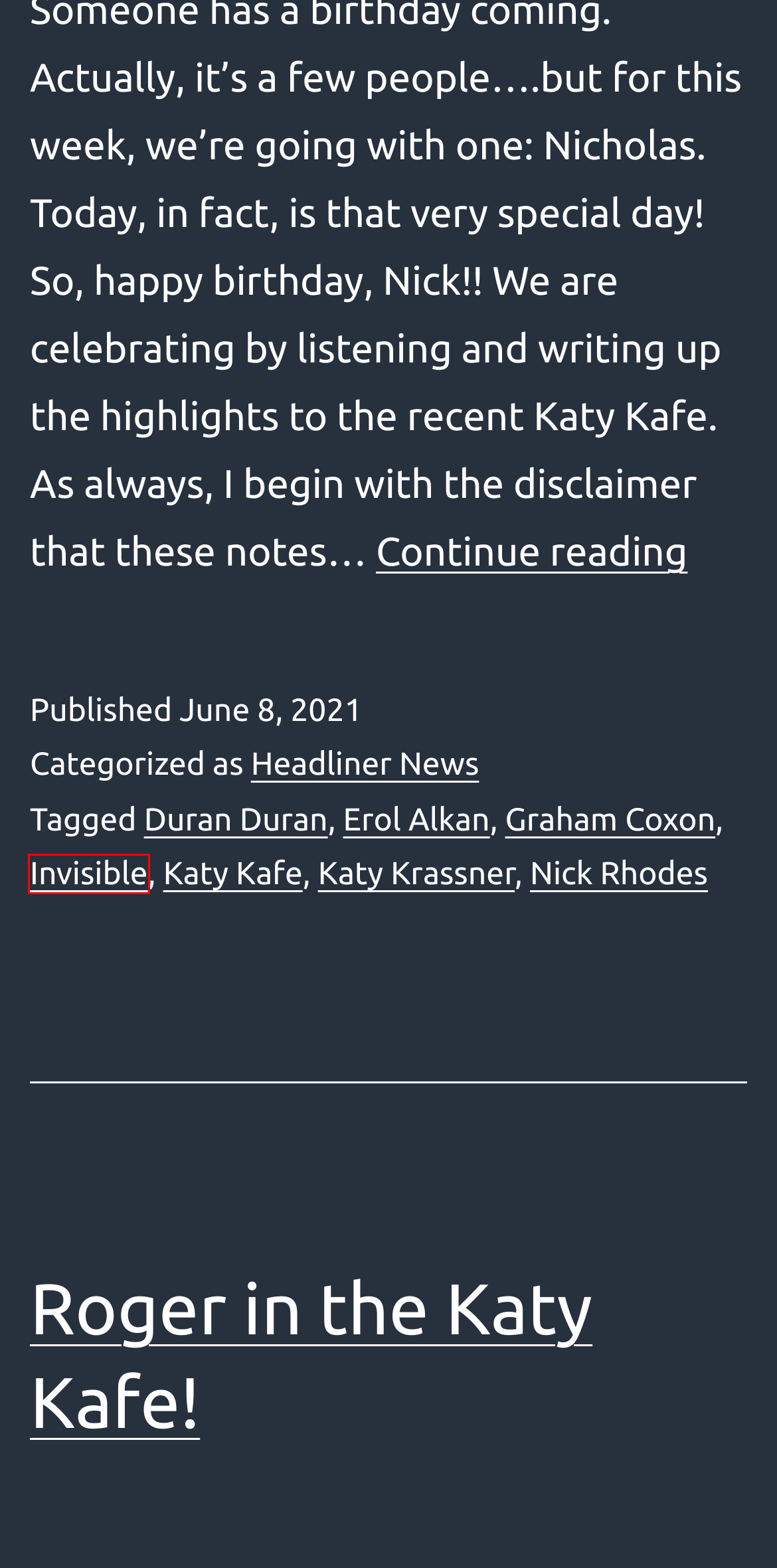A screenshot of a webpage is given, marked with a red bounding box around a UI element. Please select the most appropriate webpage description that fits the new page after clicking the highlighted element. Here are the candidates:
A. Katy Kafe Archives - The Daily Duranie
B. A or B Side Archives - The Daily Duranie
C. Graham Coxon Archives - The Daily Duranie
D. Invisible Archives - The Daily Duranie
E. Album News and More!! - The Daily Duranie
F. Erol Alkan Archives - The Daily Duranie
G. Duran Duran Archives - The Daily Duranie
H. Headliner News Archives - The Daily Duranie

D